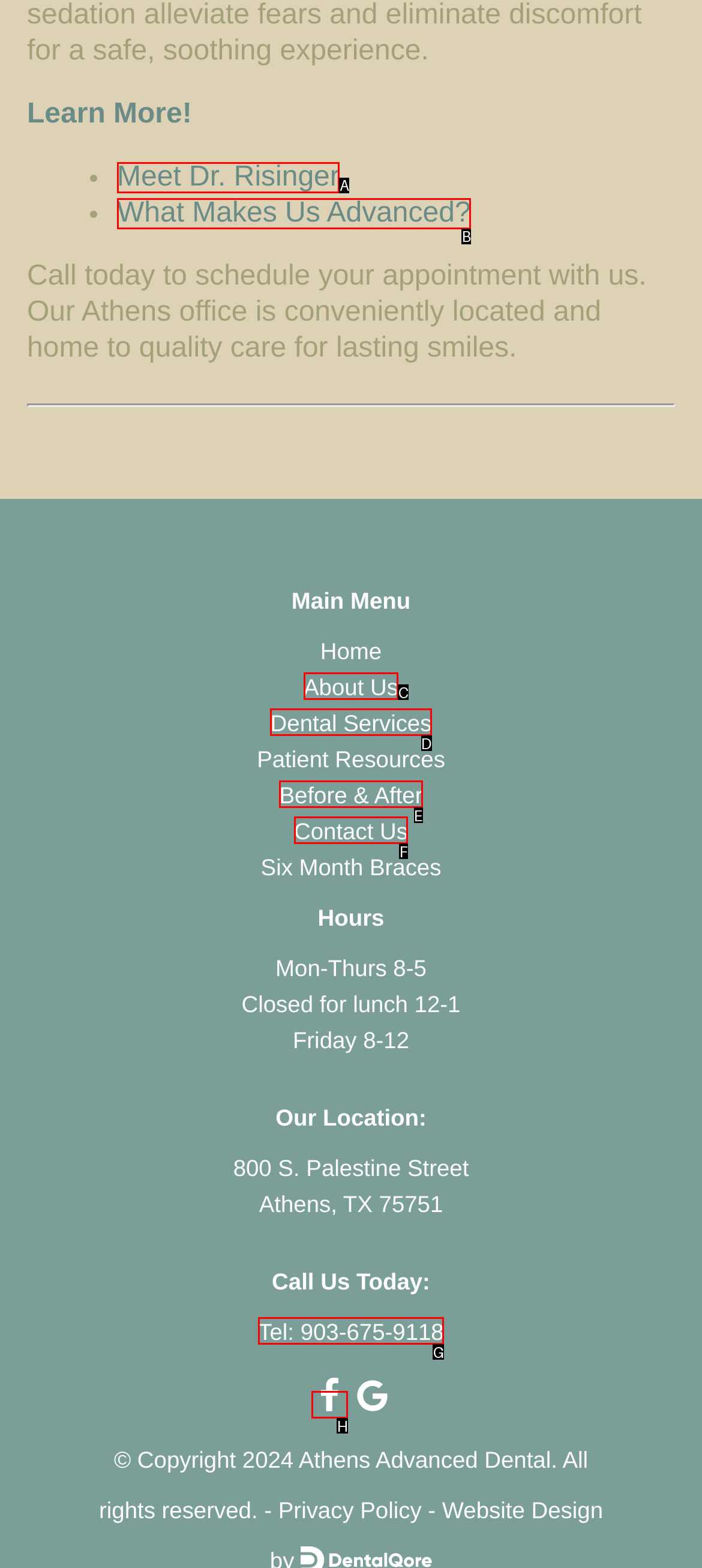From the description: What Makes Us Advanced?, identify the option that best matches and reply with the letter of that option directly.

B